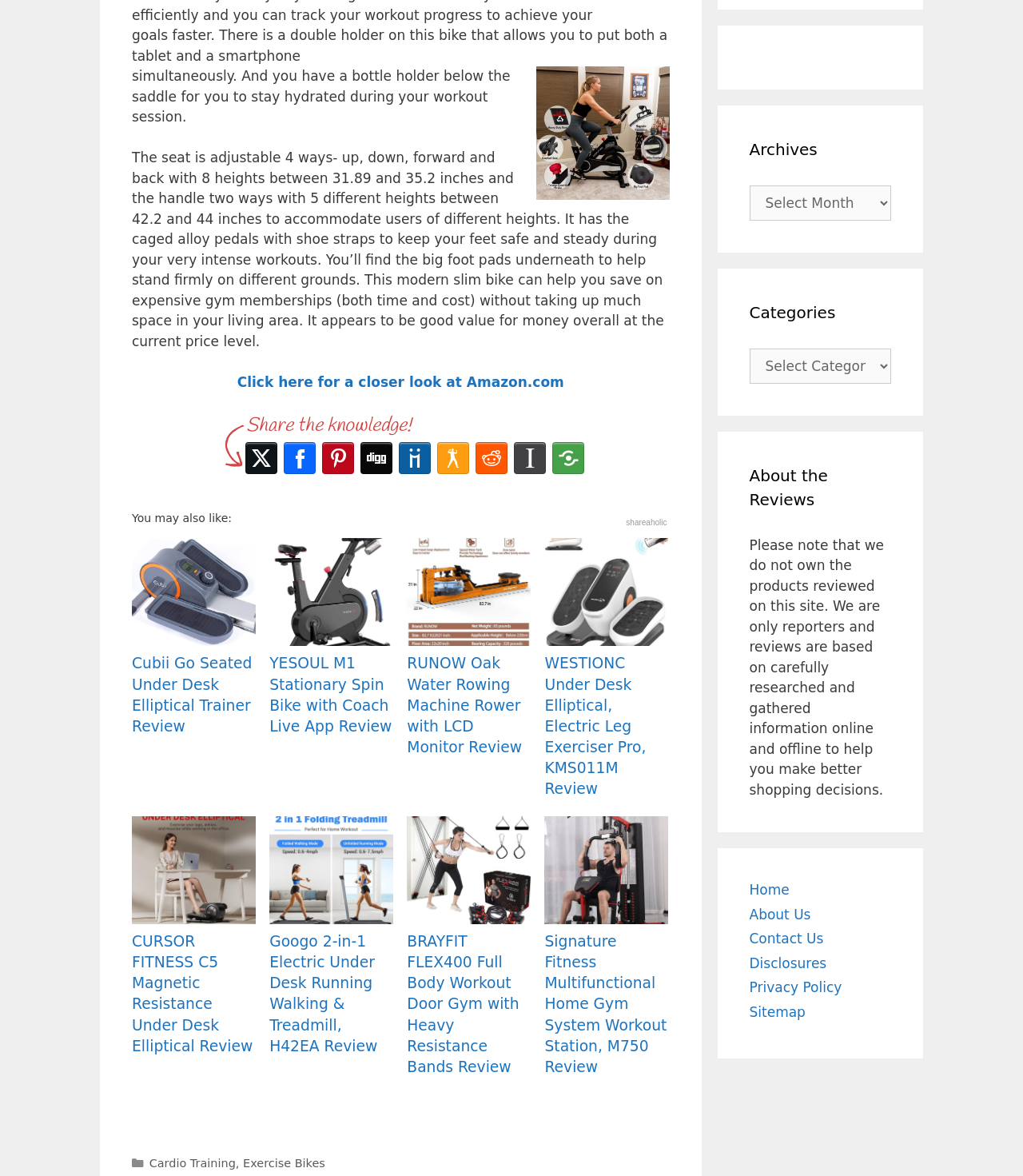Identify the coordinates of the bounding box for the element that must be clicked to accomplish the instruction: "Read the review of Cubii Go Seated Under Desk Elliptical Trainer".

[0.129, 0.458, 0.25, 0.627]